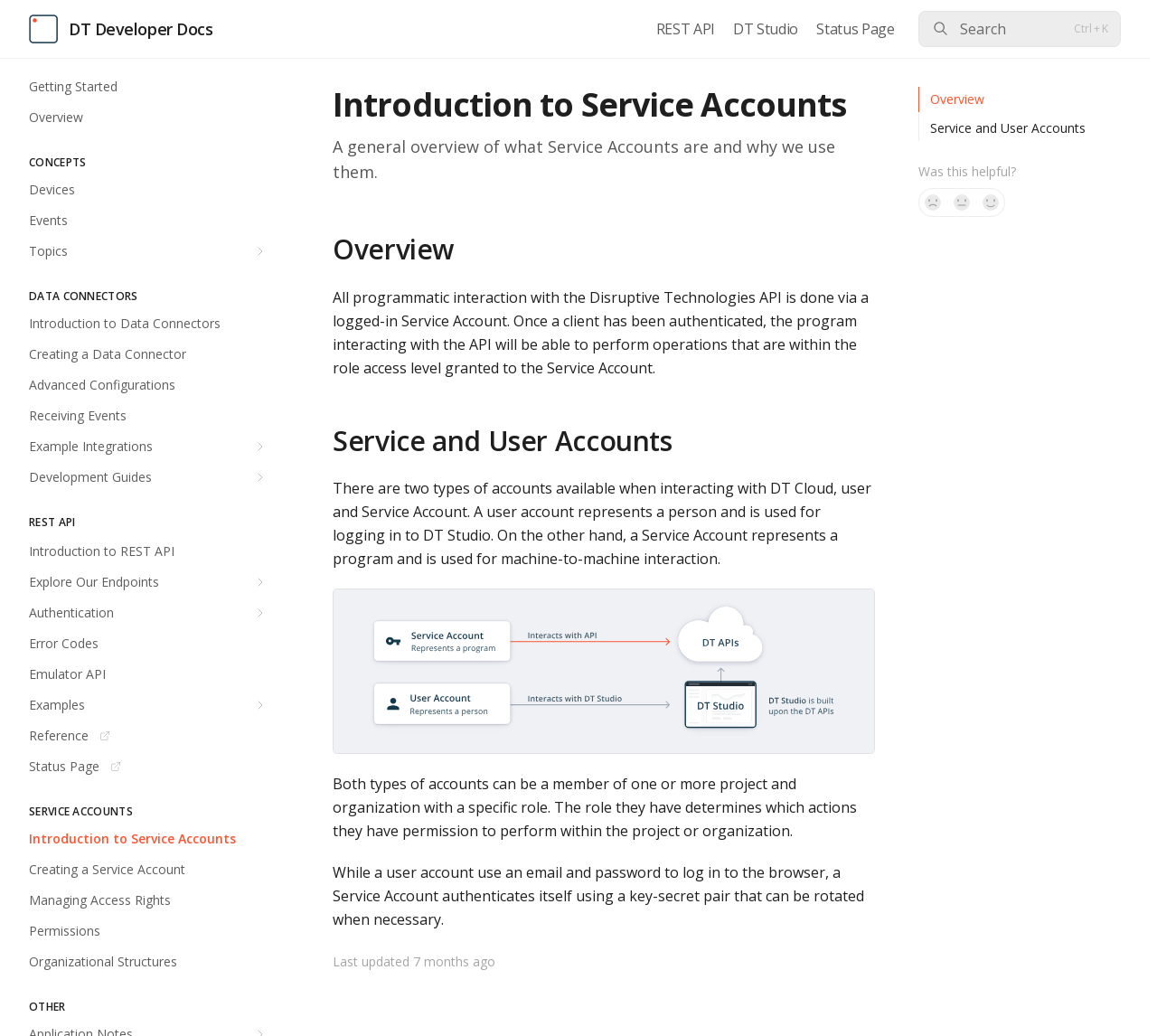Using the information in the image, give a detailed answer to the following question: What is the purpose of a Service Account?

According to the webpage, a Service Account represents a program and is used for machine-to-machine interaction, whereas a user account represents a person and is used for logging in to DT Studio.